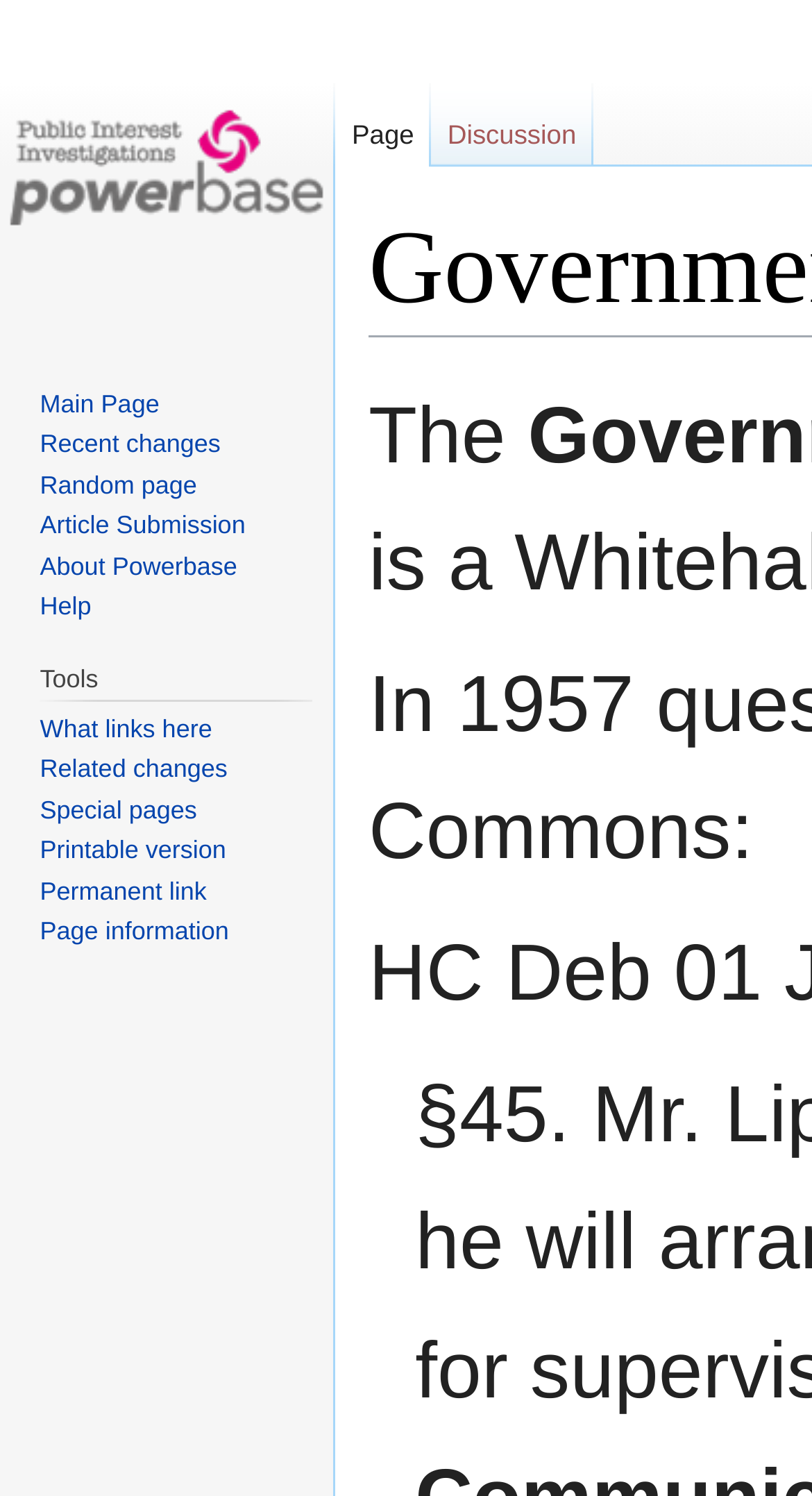Give a concise answer using only one word or phrase for this question:
What is the shortcut key for the 'Page' link?

Alt+c